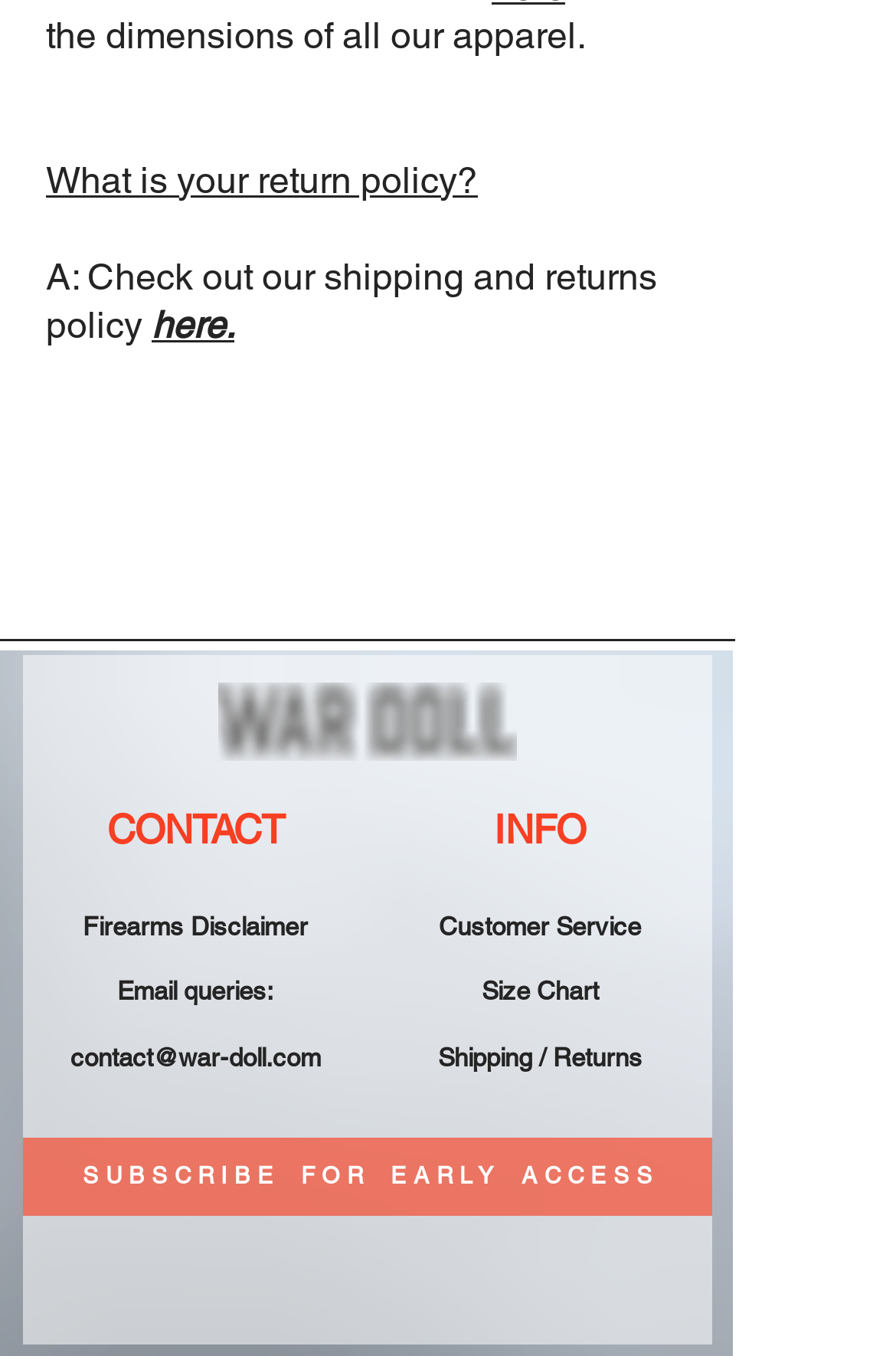Locate and provide the bounding box coordinates for the HTML element that matches this description: "Shipping / Returns".

[0.488, 0.767, 0.717, 0.791]